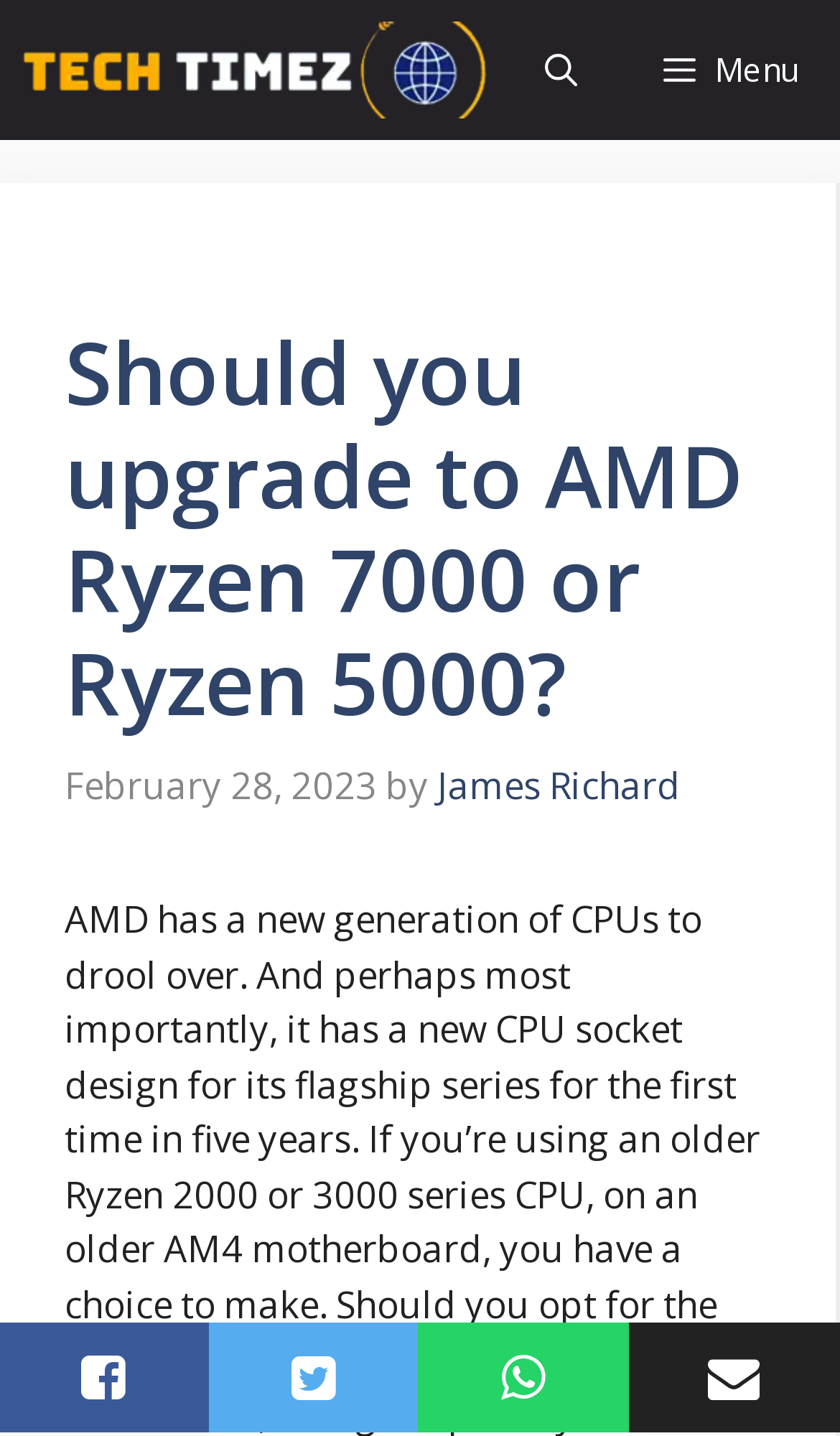What is the name of the website?
Carefully examine the image and provide a detailed answer to the question.

I found the name of the website by looking at the link element in the navigation section, which contains the text 'Tech Timez'.